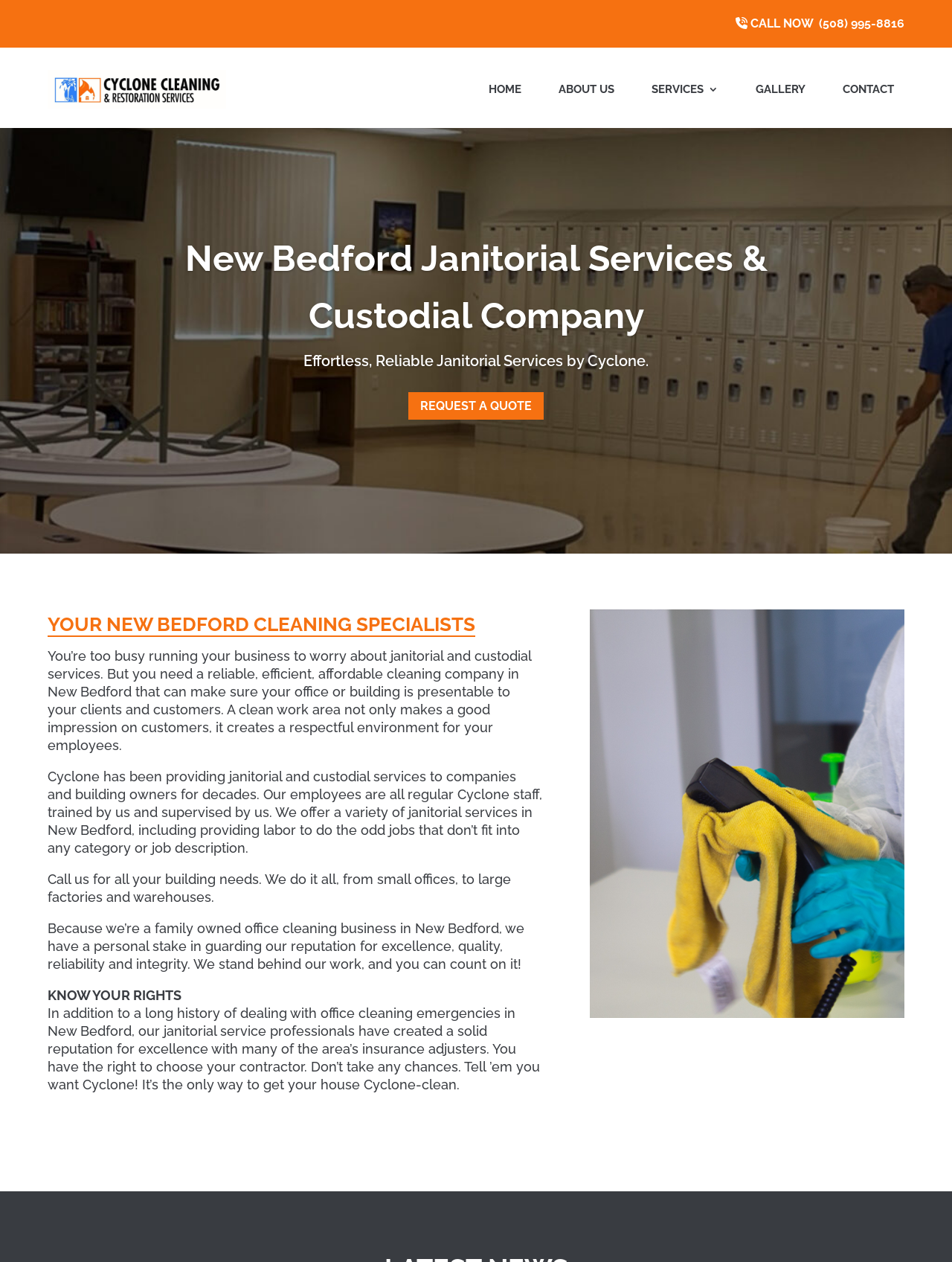What is the purpose of the company?
Provide an in-depth and detailed answer to the question.

I deduced this by examining the webpage's content, which repeatedly mentions janitorial services, office cleaning, and custodial services. The static text 'You’re too busy running your business to worry about janitorial and custodial services...' also implies that the company's purpose is to provide these services to businesses and building owners.